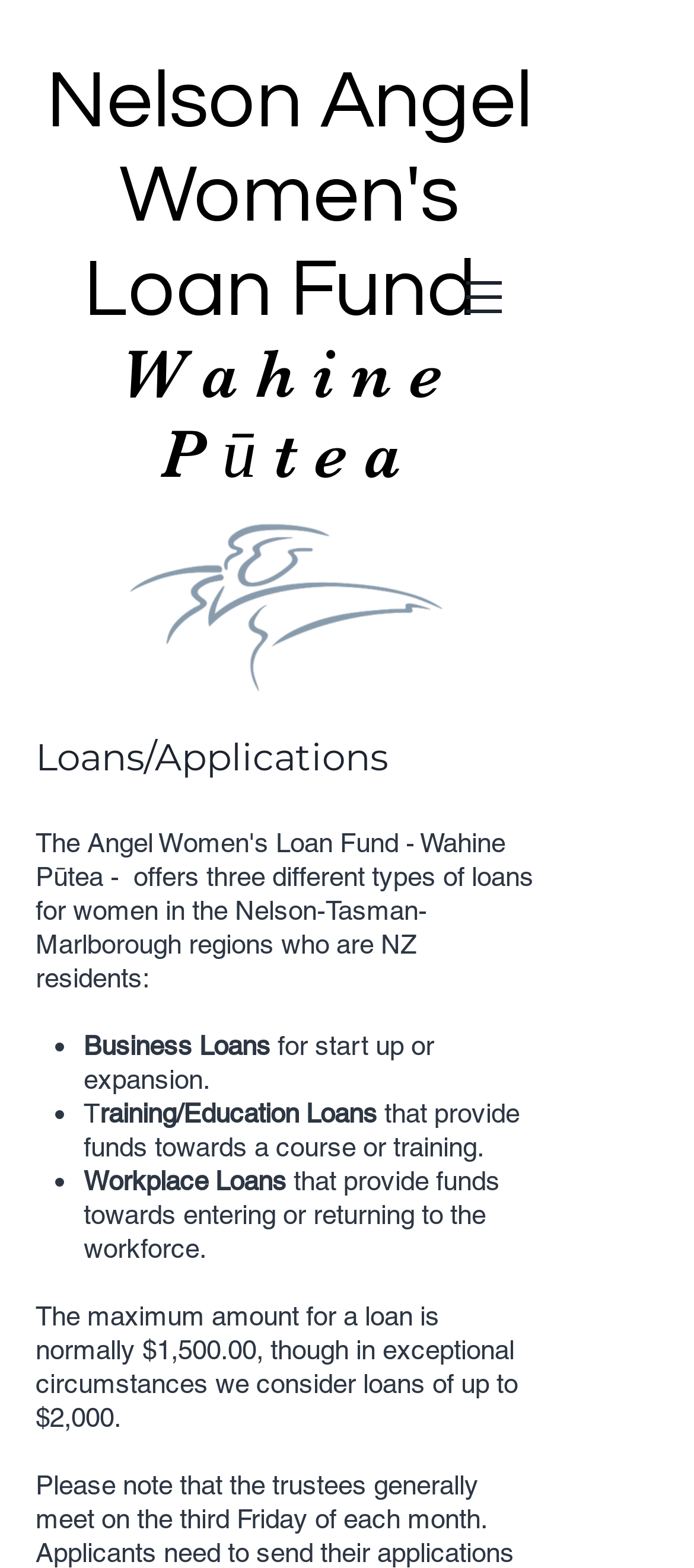What is the purpose of Training/Education Loans?
Refer to the screenshot and respond with a concise word or phrase.

Funds towards a course or training